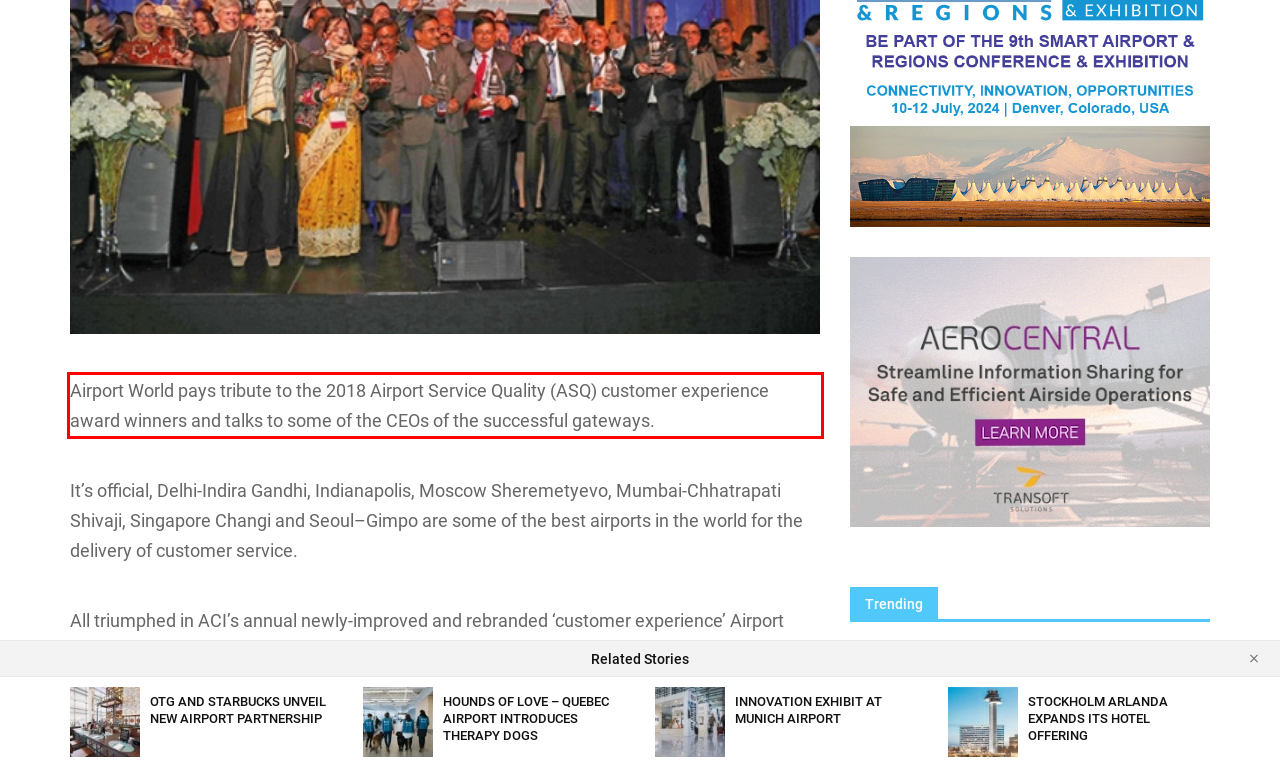Look at the screenshot of the webpage, locate the red rectangle bounding box, and generate the text content that it contains.

Airport World pays tribute to the 2018 Airport Service Quality (ASQ) customer experience award winners and talks to some of the CEOs of the successful gateways.